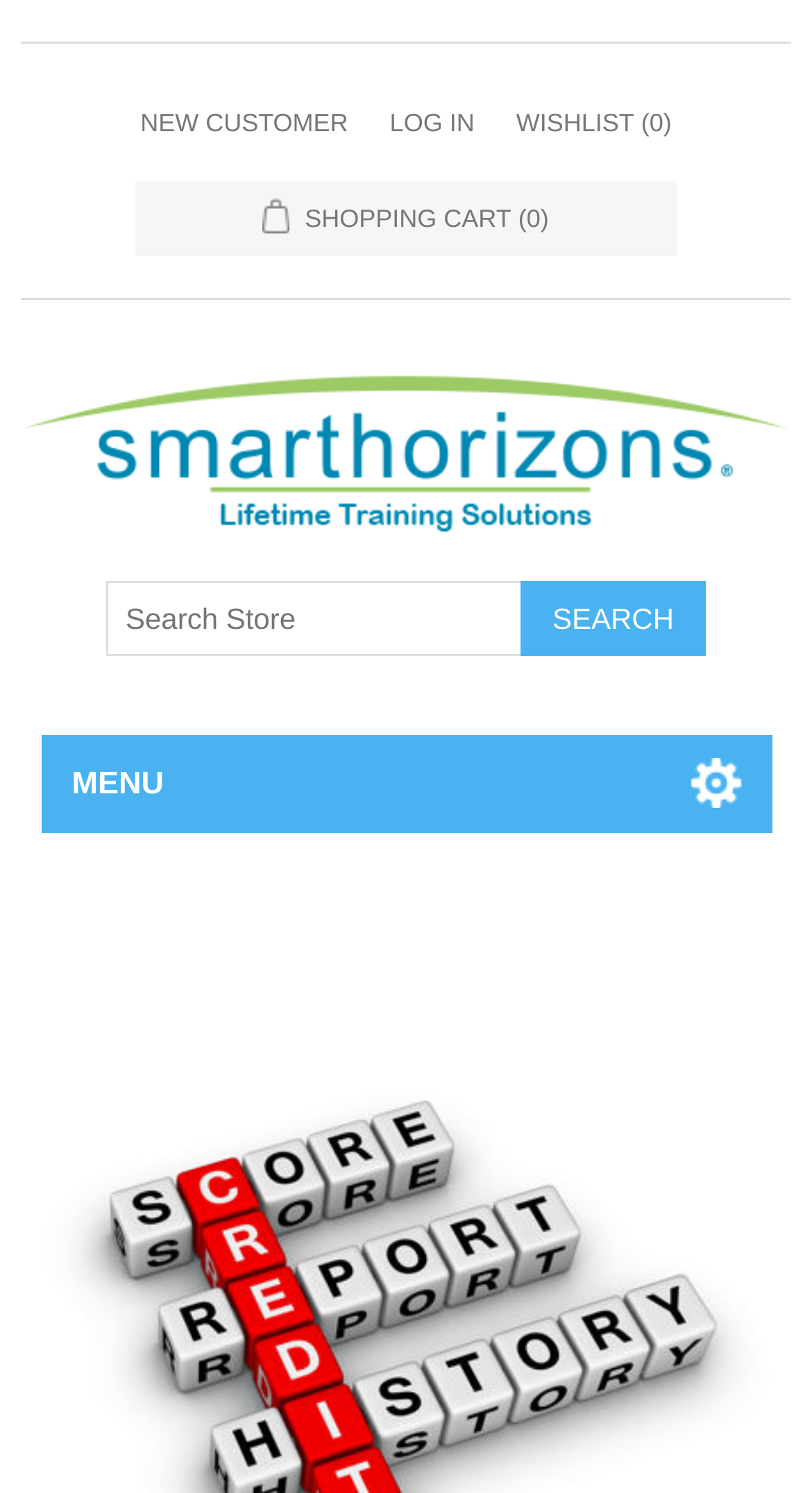Observe the image and answer the following question in detail: What is the name of the store?

I found a link element with the text 'Employee Readiness Store' and an associated image, indicating that this is the name of the store.